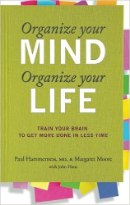Elaborate on the various elements present in the image.

The image showcases the book cover of "Organize Your Mind, Organize Your Life: Train Your Brain to Get More Done in Less Time." The cover features a vibrant green background, prominent white text that reads "Organize your MIND" and "Organize your LIFE," emphasizing the book's focus on enhancing productivity and mental clarity. Additional text at the bottom credits the authors Paul Hammerness, M.D., and Margaret Moore, along with contributor John T. O'Sullivan. The layout is accented by colorful sticky notes, symbolizing organization and the practical nature of the strategies discussed within the book. This work aims to equip readers with techniques for better time management and cognitive efficiency.